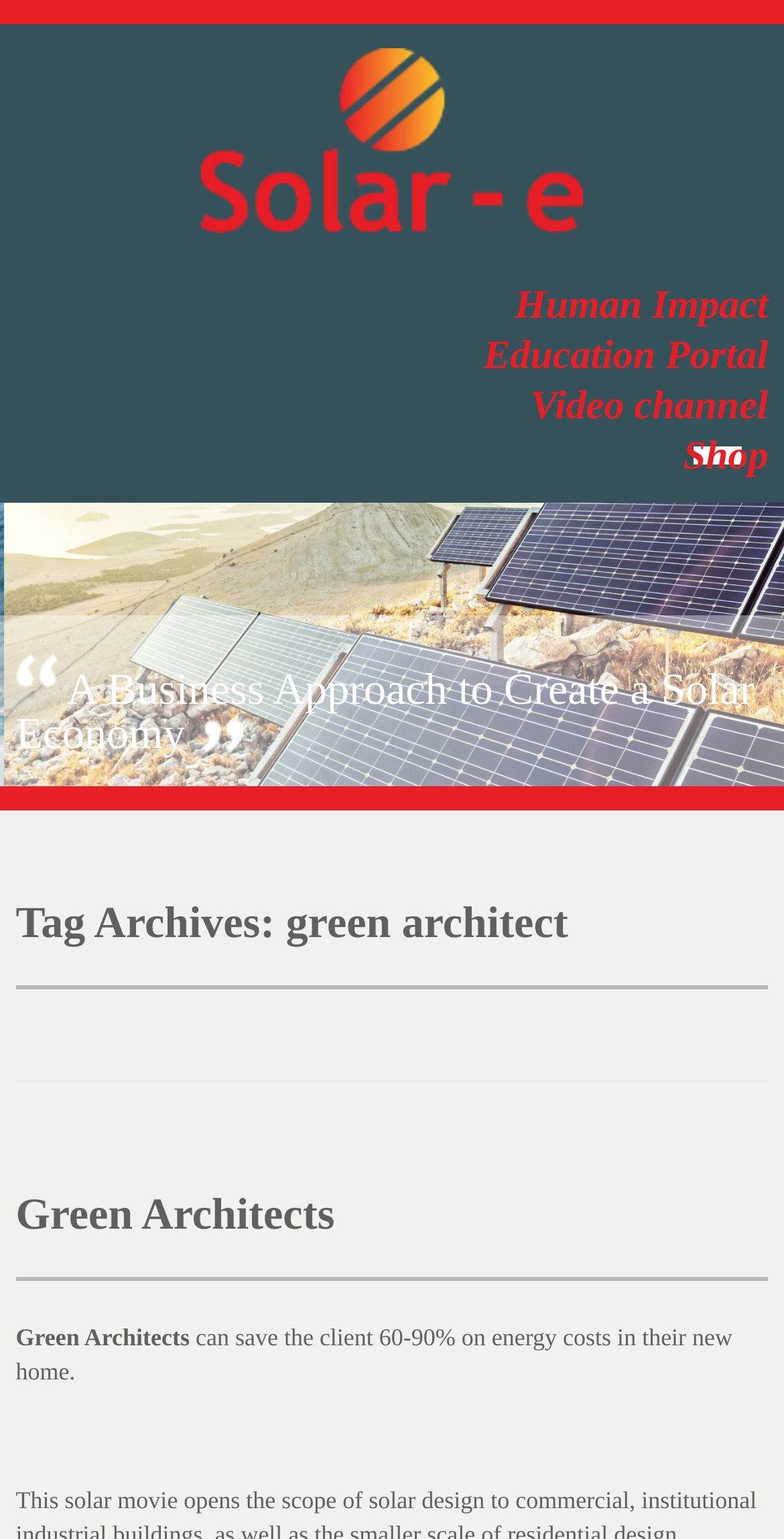Identify the main title of the webpage and generate its text content.

Tag Archives: green architect